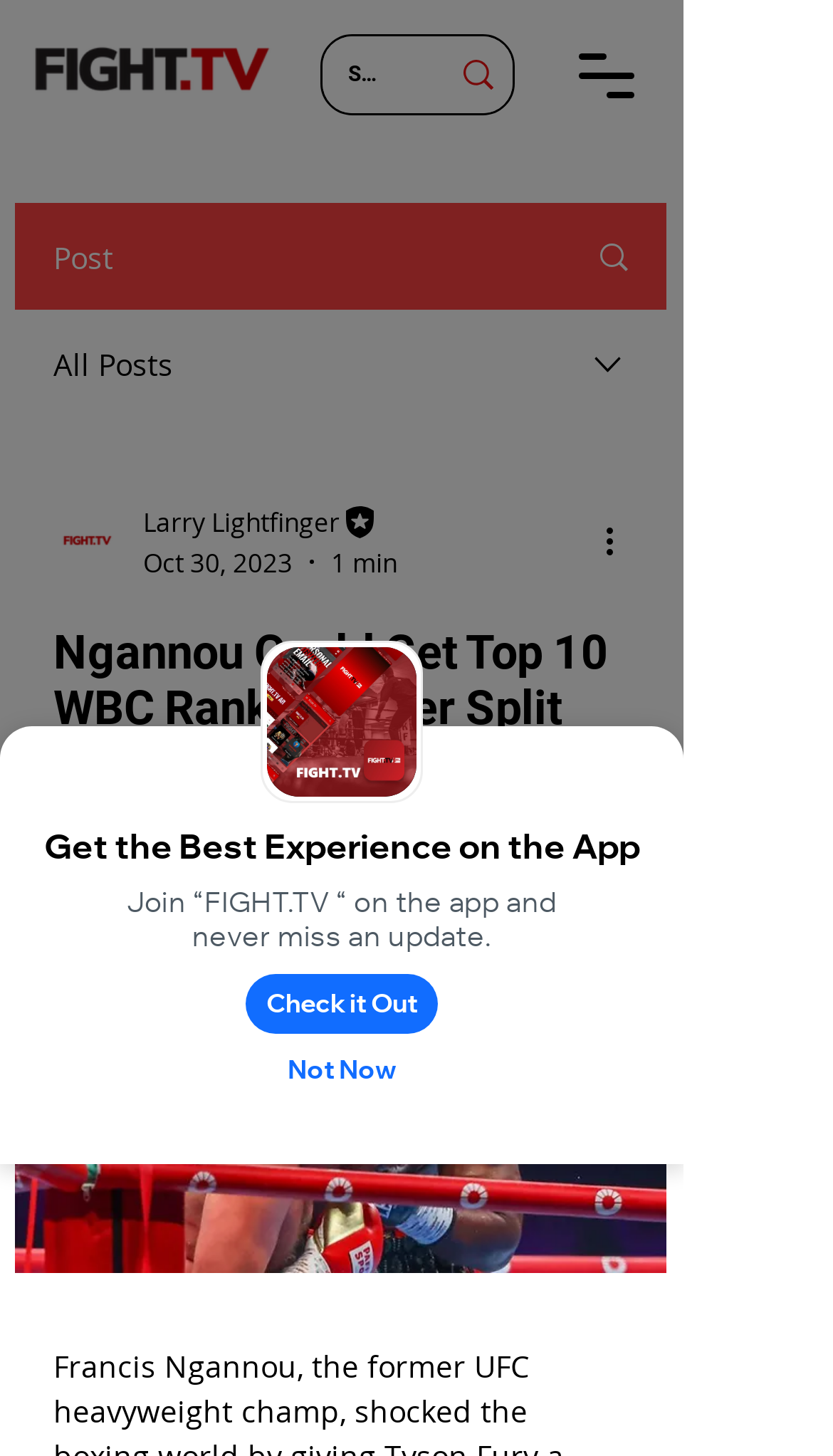What is the role of the person mentioned in the article?
Examine the webpage screenshot and provide an in-depth answer to the question.

The article mentions Francis Ngannou, and based on the context, it can be inferred that he is a former UFC heavyweight champion, indicating his role in the combat sports industry.